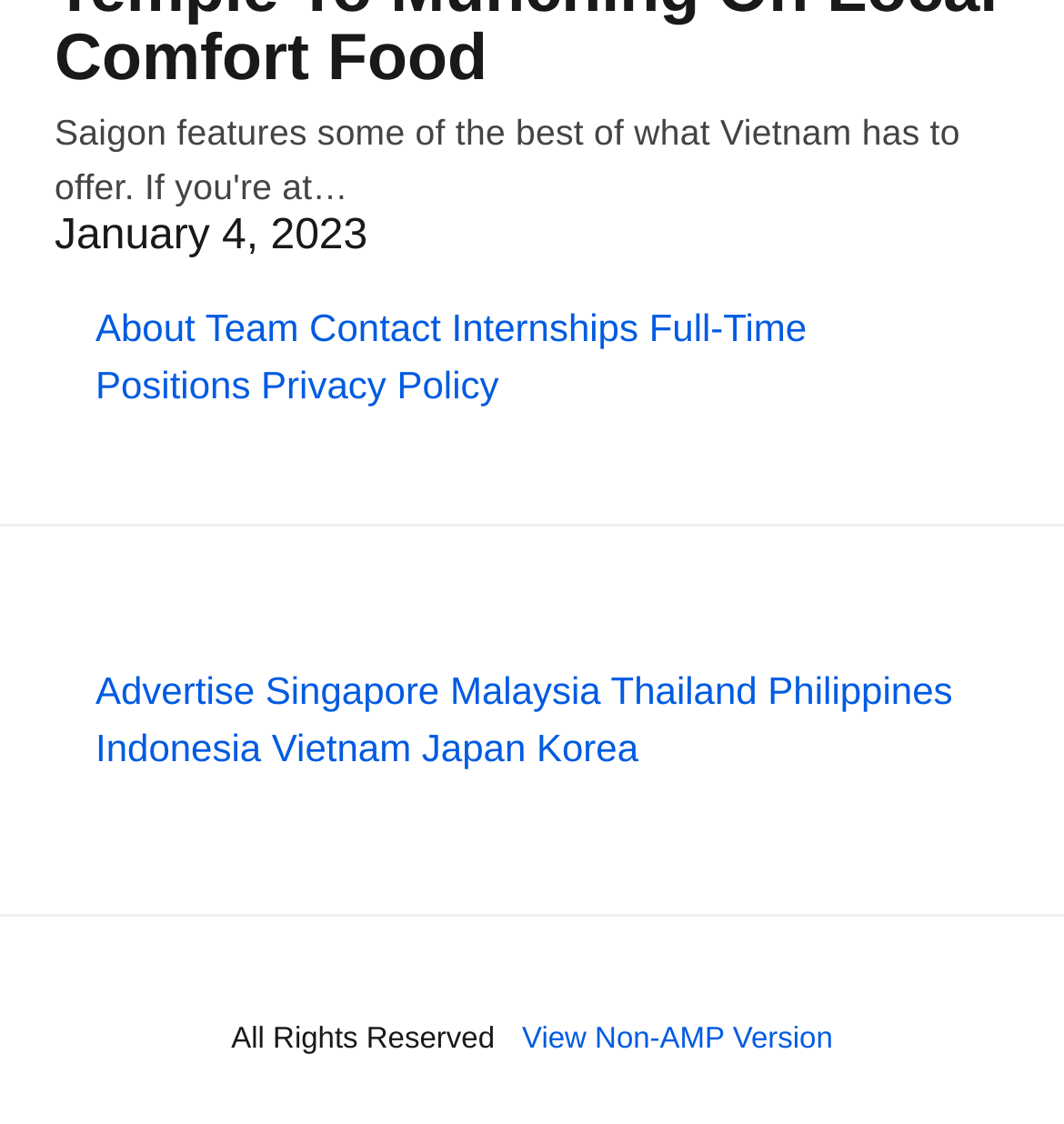Please specify the bounding box coordinates of the region to click in order to perform the following instruction: "Advertise on the website".

[0.09, 0.594, 0.239, 0.633]